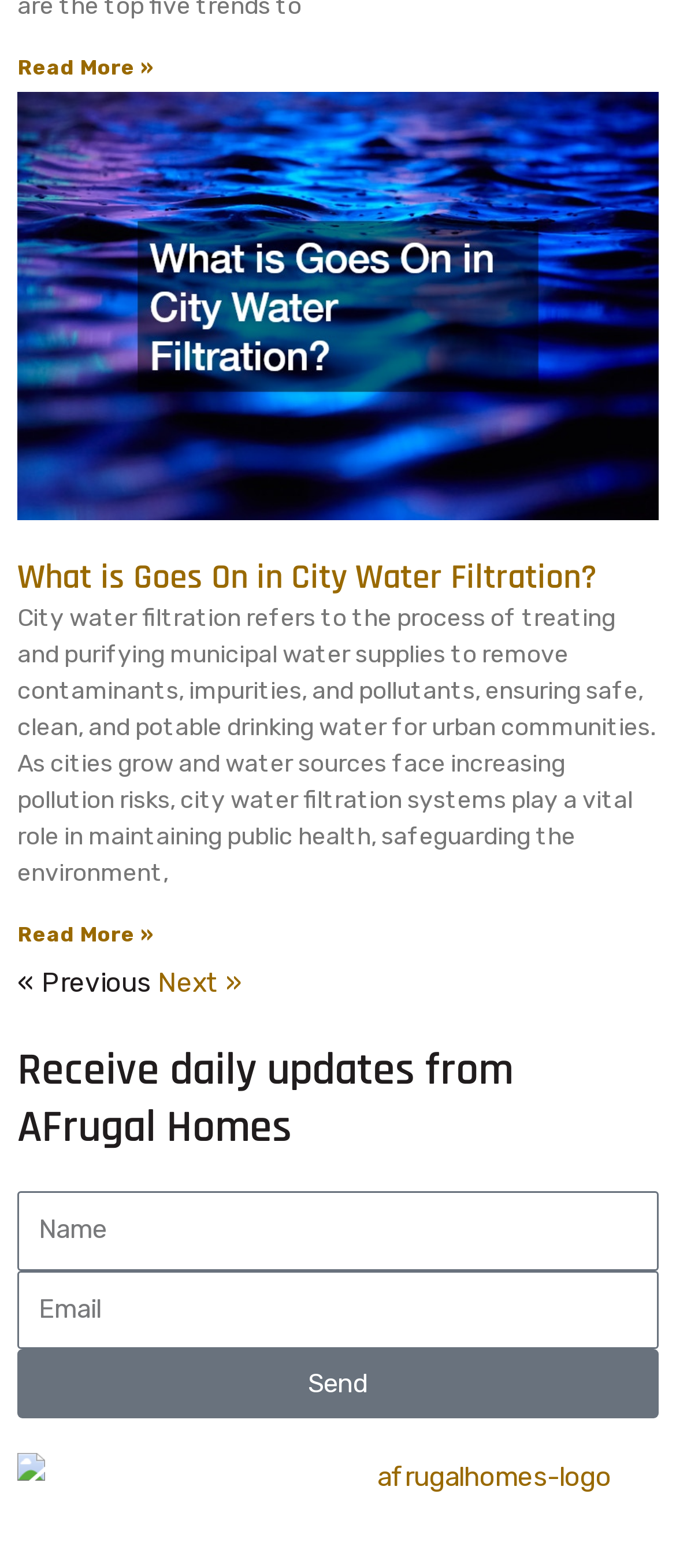Determine the bounding box coordinates of the target area to click to execute the following instruction: "Go to the next page."

[0.233, 0.617, 0.359, 0.637]